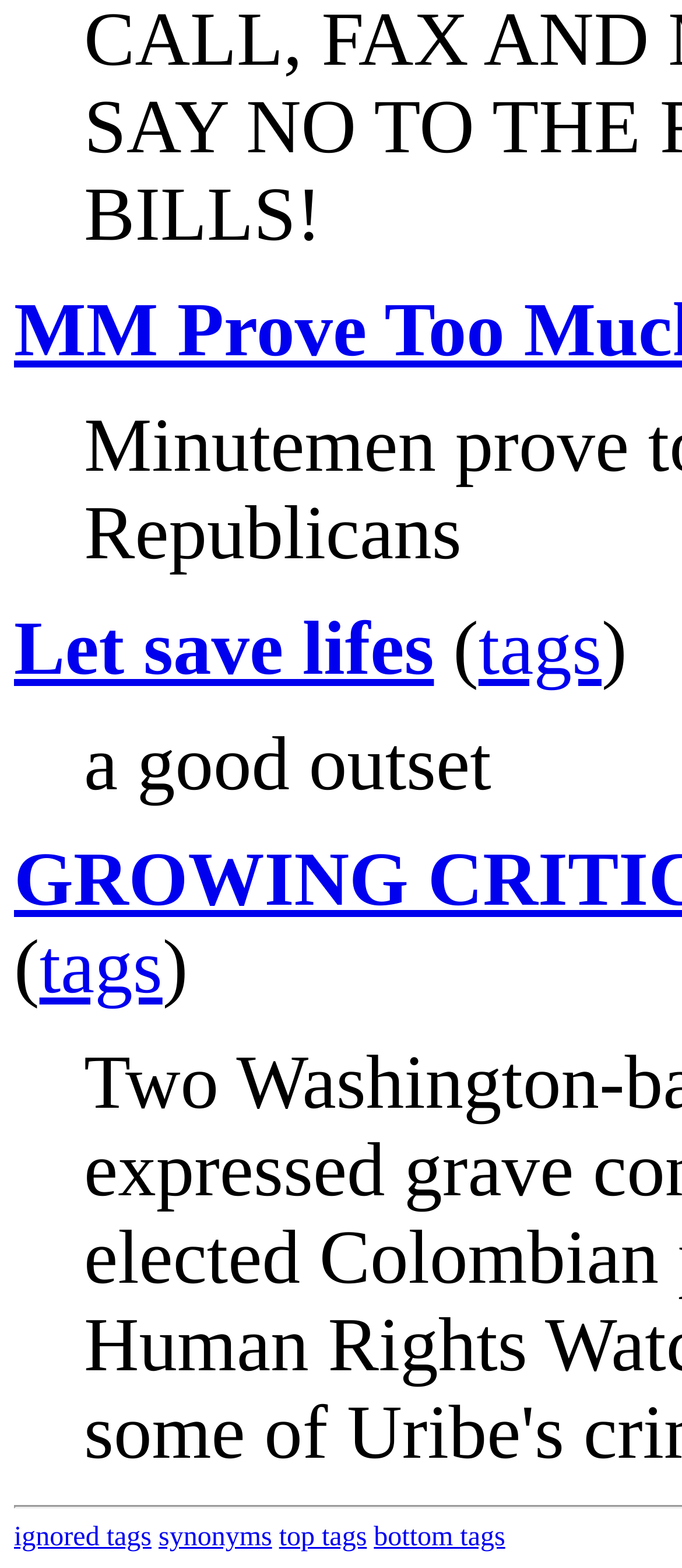What is the text of the first link?
Using the image, answer in one word or phrase.

Let save lifes